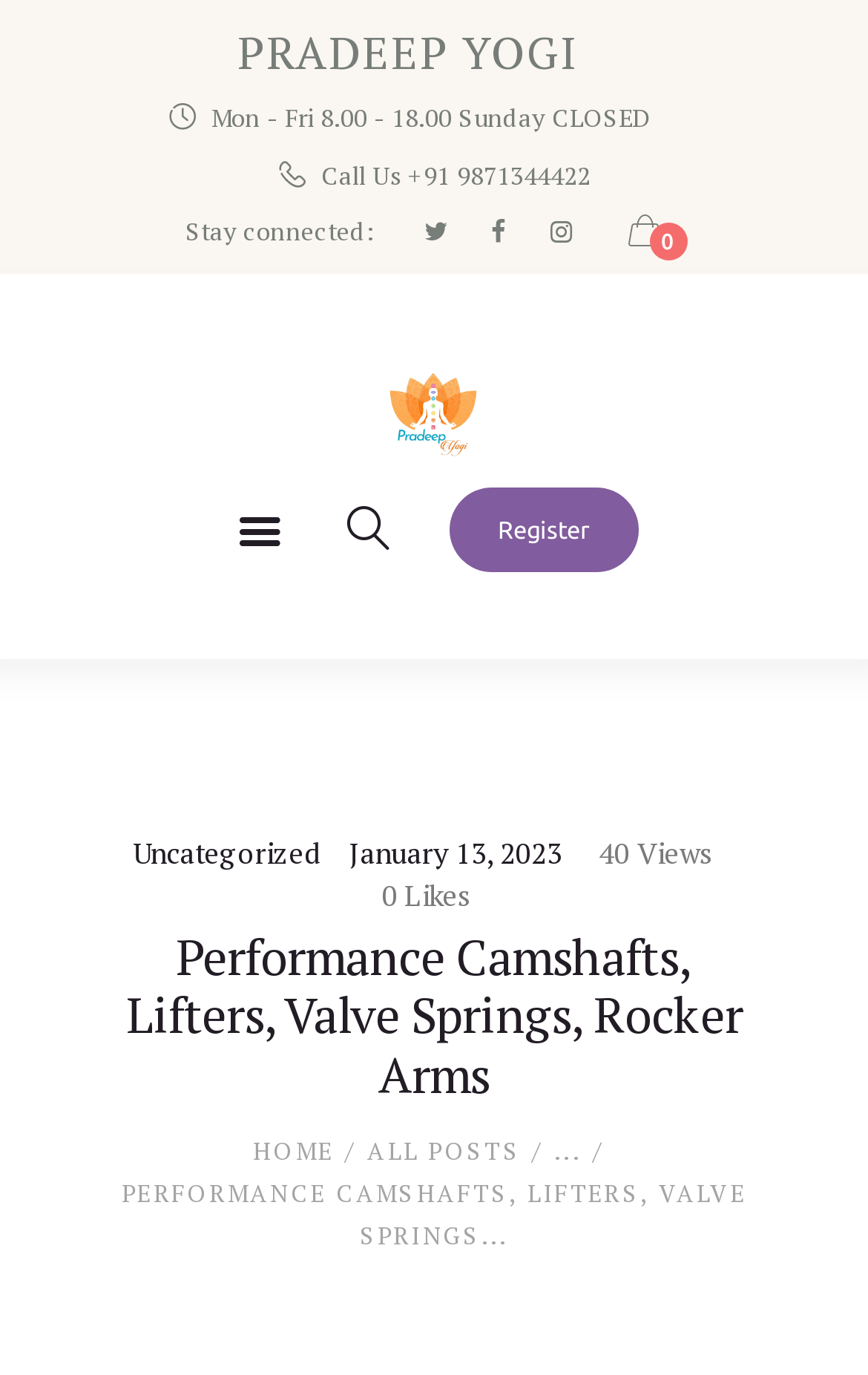Respond to the following question with a brief word or phrase:
How many navigation links are available?

7